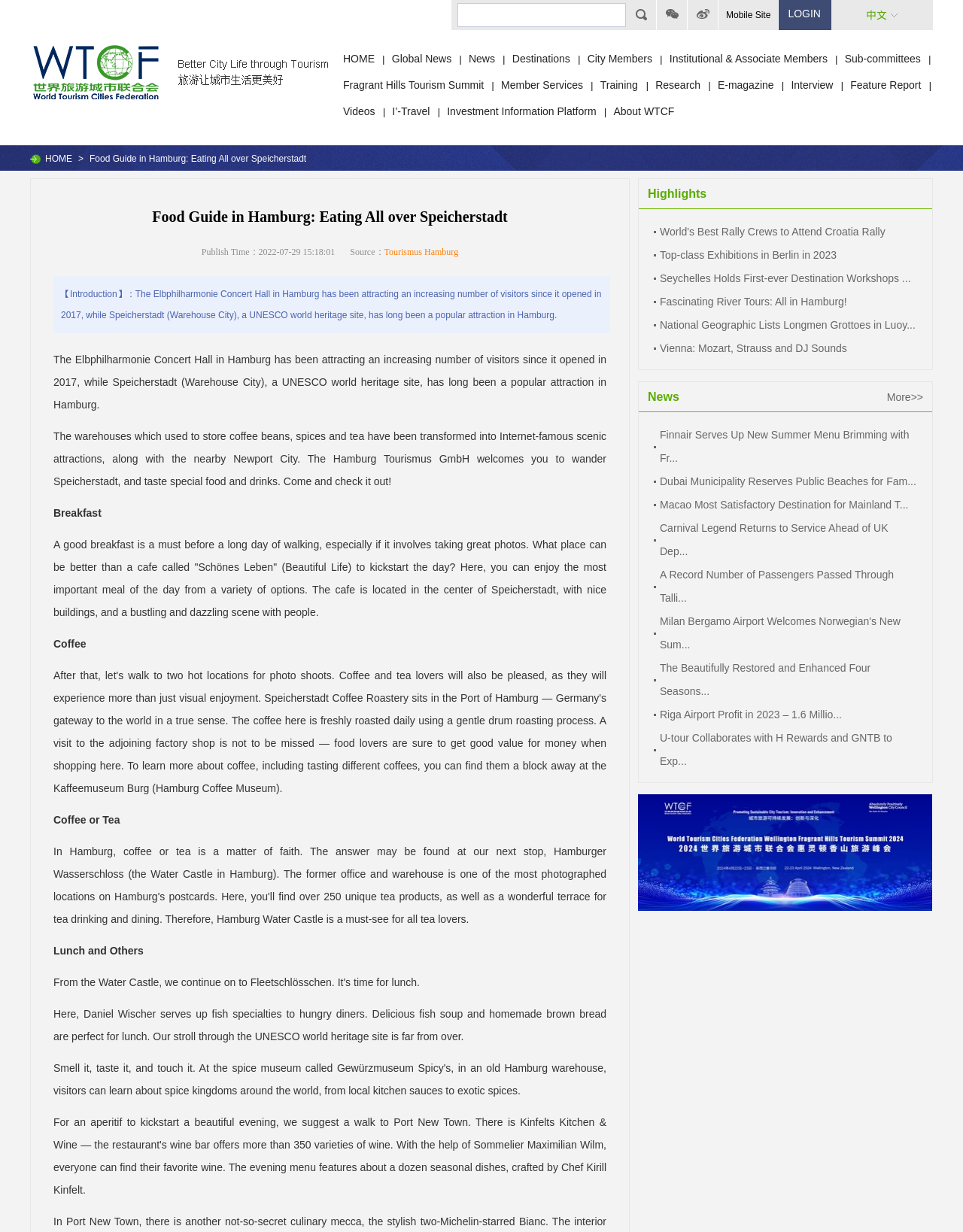What is the main topic of this webpage?
Look at the webpage screenshot and answer the question with a detailed explanation.

Based on the webpage content, the main topic is about a food guide in Hamburg, specifically in the Speicherstadt area, which is a UNESCO world heritage site.